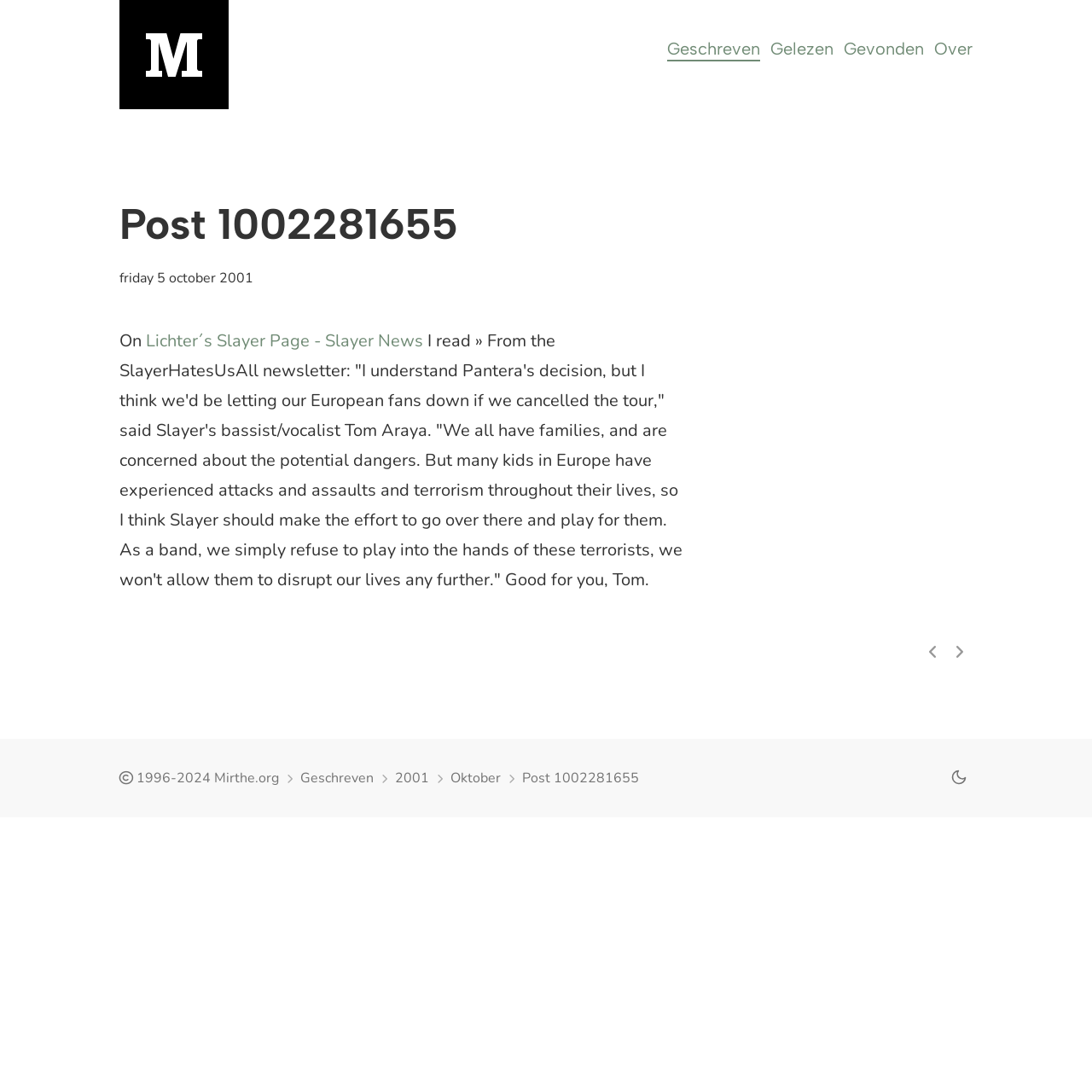What is the name of the website?
Answer the question with a single word or phrase, referring to the image.

Mirthe.org